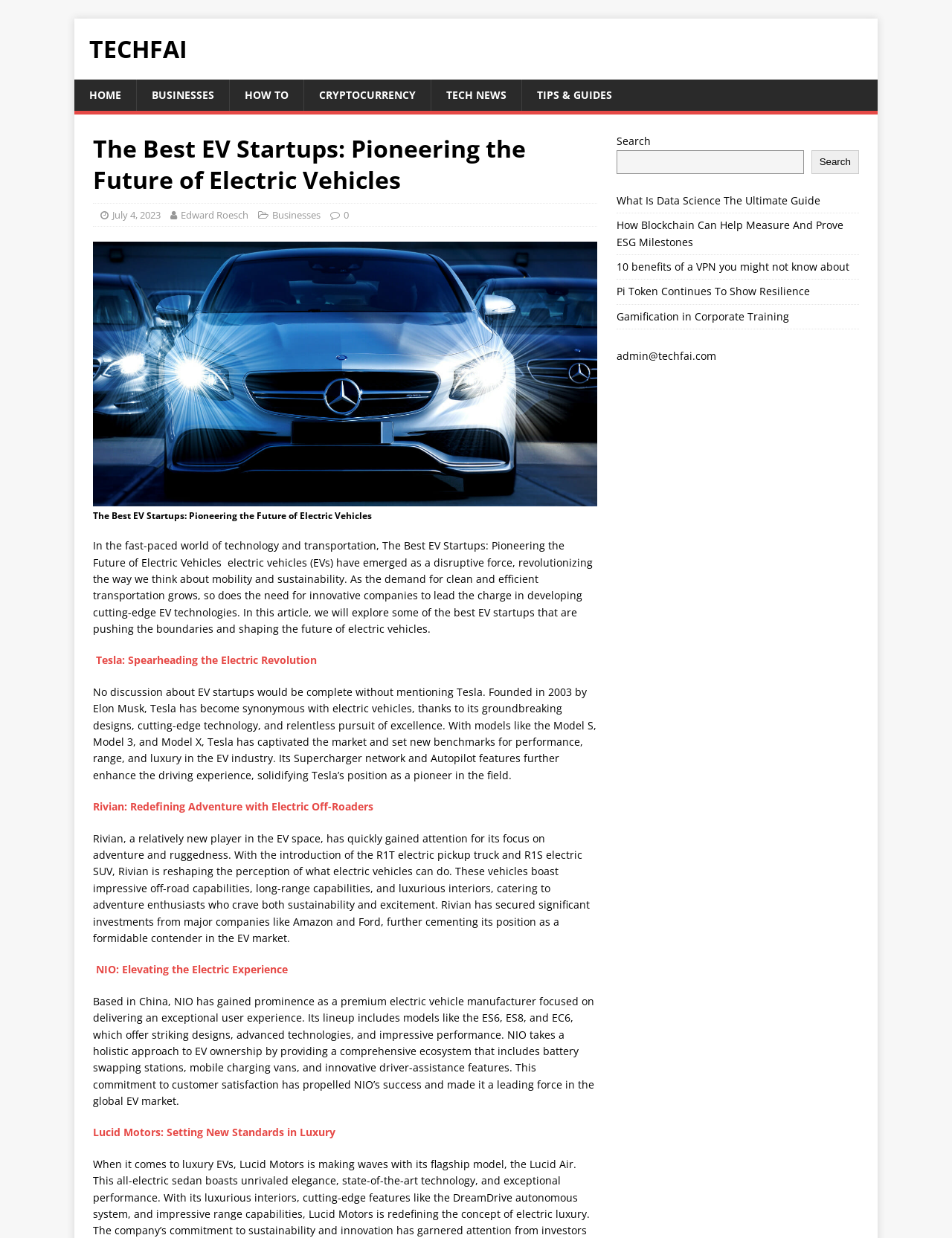What is the name of the company that is synonymous with electric vehicles?
Observe the image and answer the question with a one-word or short phrase response.

Tesla